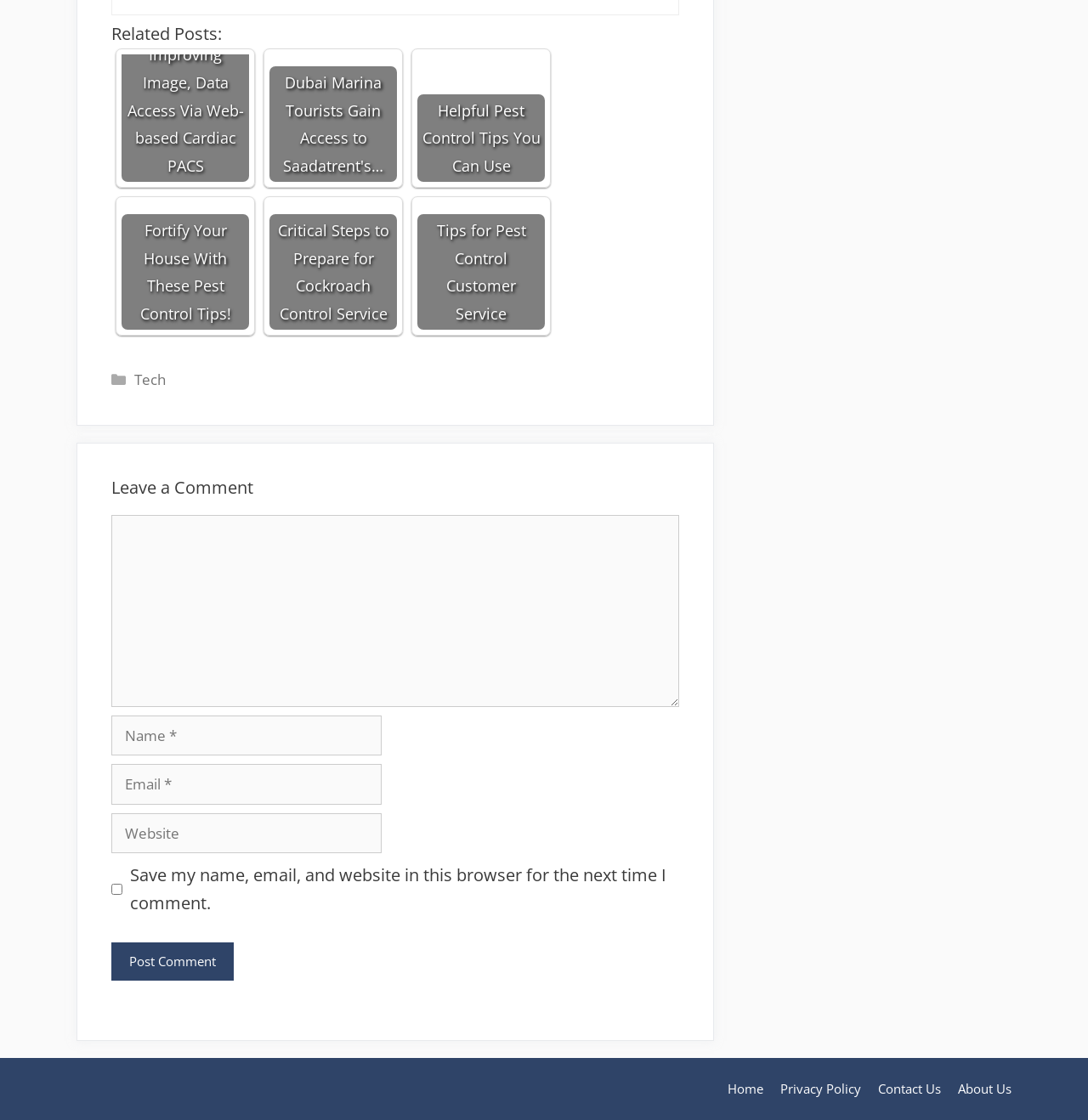What is the purpose of the 'Leave a Comment' section?
Examine the image closely and answer the question with as much detail as possible.

The 'Leave a Comment' section is used to allow users to write and submit a comment on the post, enabling them to engage with the content and interact with the author or other users.